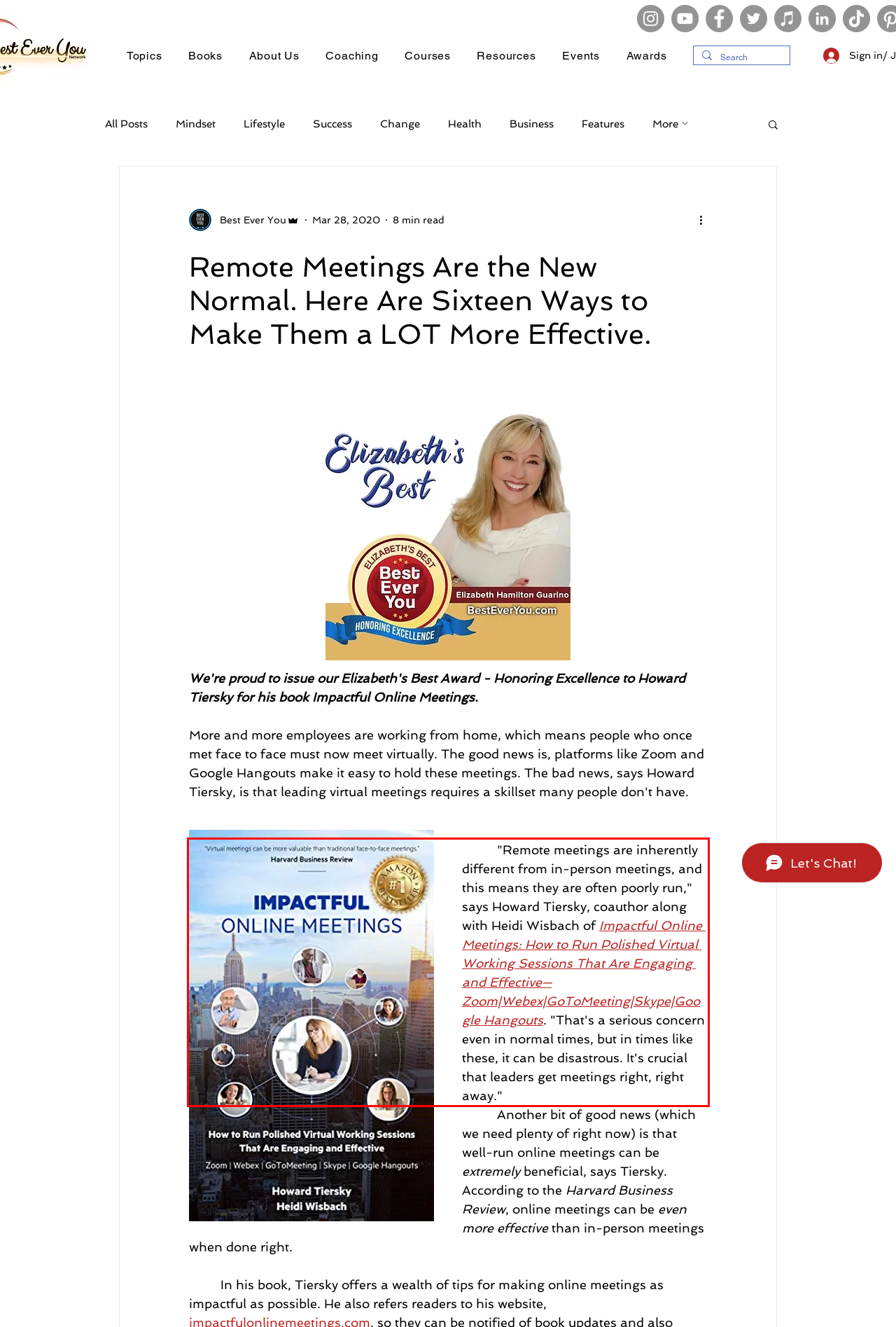Please recognize and transcribe the text located inside the red bounding box in the webpage image.

"Remote meetings are inherently different from in-person meetings, and this means they are often poorly run," says Howard Tiersky, coauthor along with Heidi Wisbach of Impactful Online Meetings: How to Run Polished Virtual Working Sessions That Are Engaging and Effective—Zoom|Webex|GoToMeeting|Skype|Google Hangouts. "That's a serious concern even in normal times, but in times like these, it can be disastrous. It's crucial that leaders get meetings right, right away."